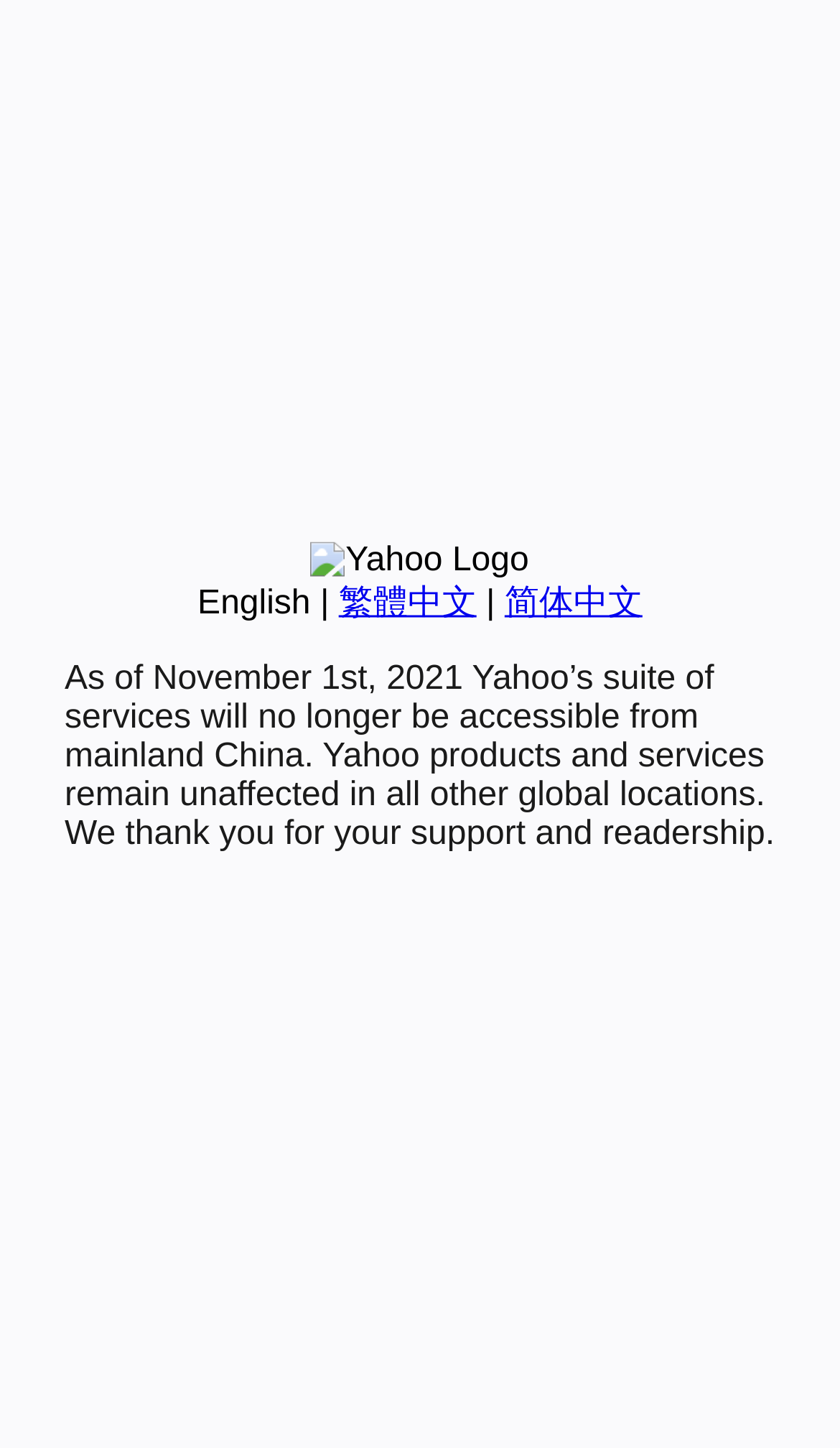Please determine the bounding box of the UI element that matches this description: 繁體中文. The coordinates should be given as (top-left x, top-left y, bottom-right x, bottom-right y), with all values between 0 and 1.

[0.403, 0.404, 0.567, 0.429]